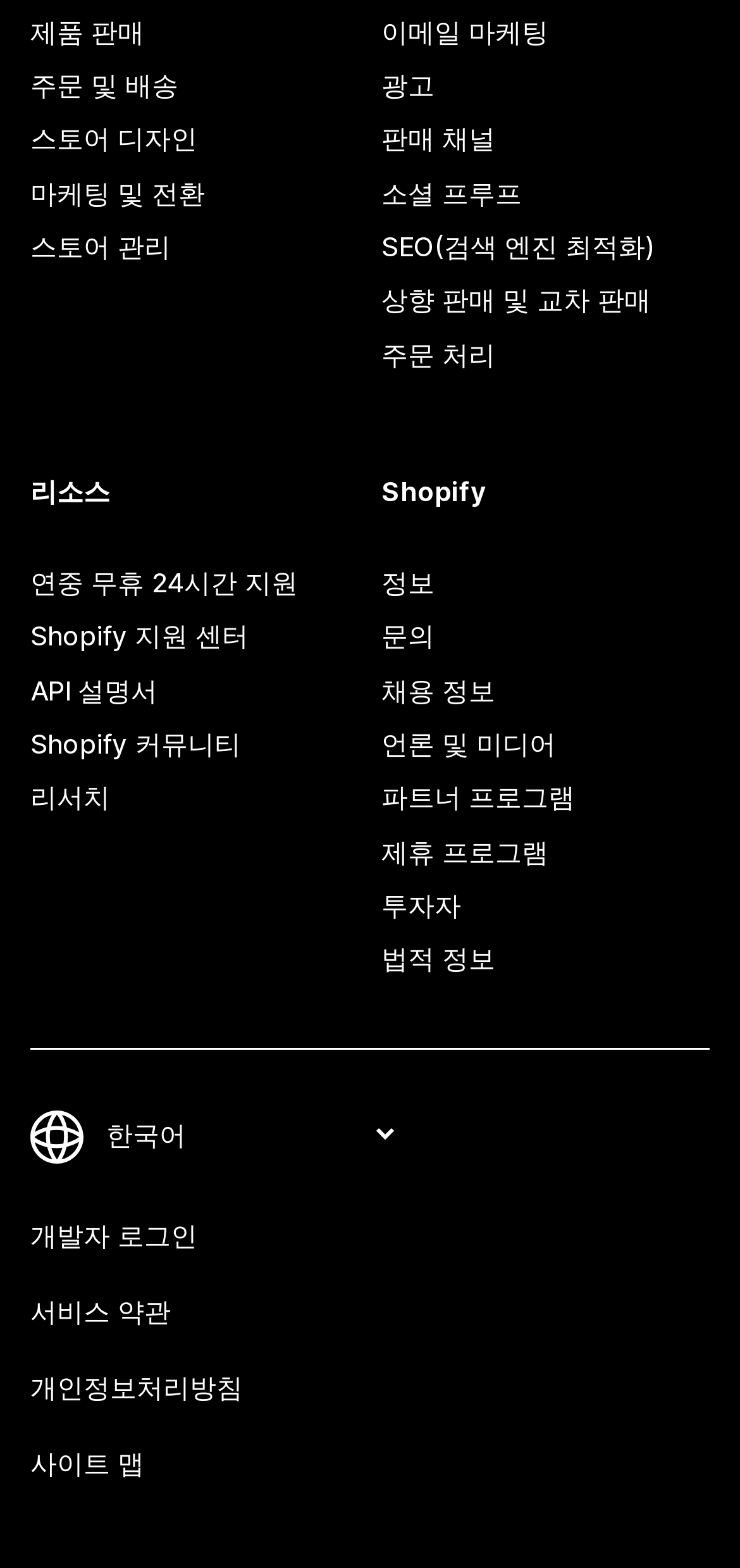Could you specify the bounding box coordinates for the clickable section to complete the following instruction: "Click on 제품 판매"?

[0.041, 0.003, 0.485, 0.038]